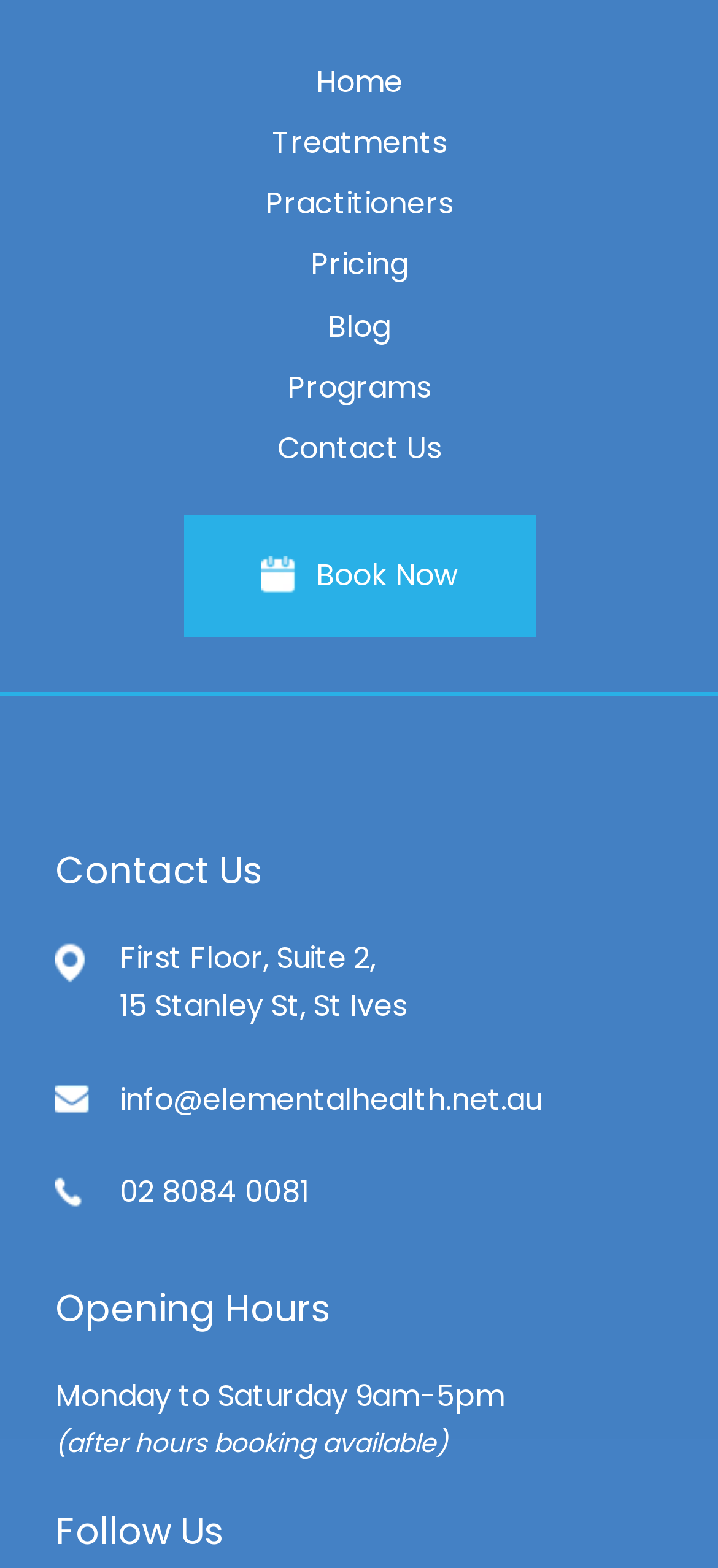Using the format (top-left x, top-left y, bottom-right x, bottom-right y), provide the bounding box coordinates for the described UI element. All values should be floating point numbers between 0 and 1: pauldijou/jwt-scala

None